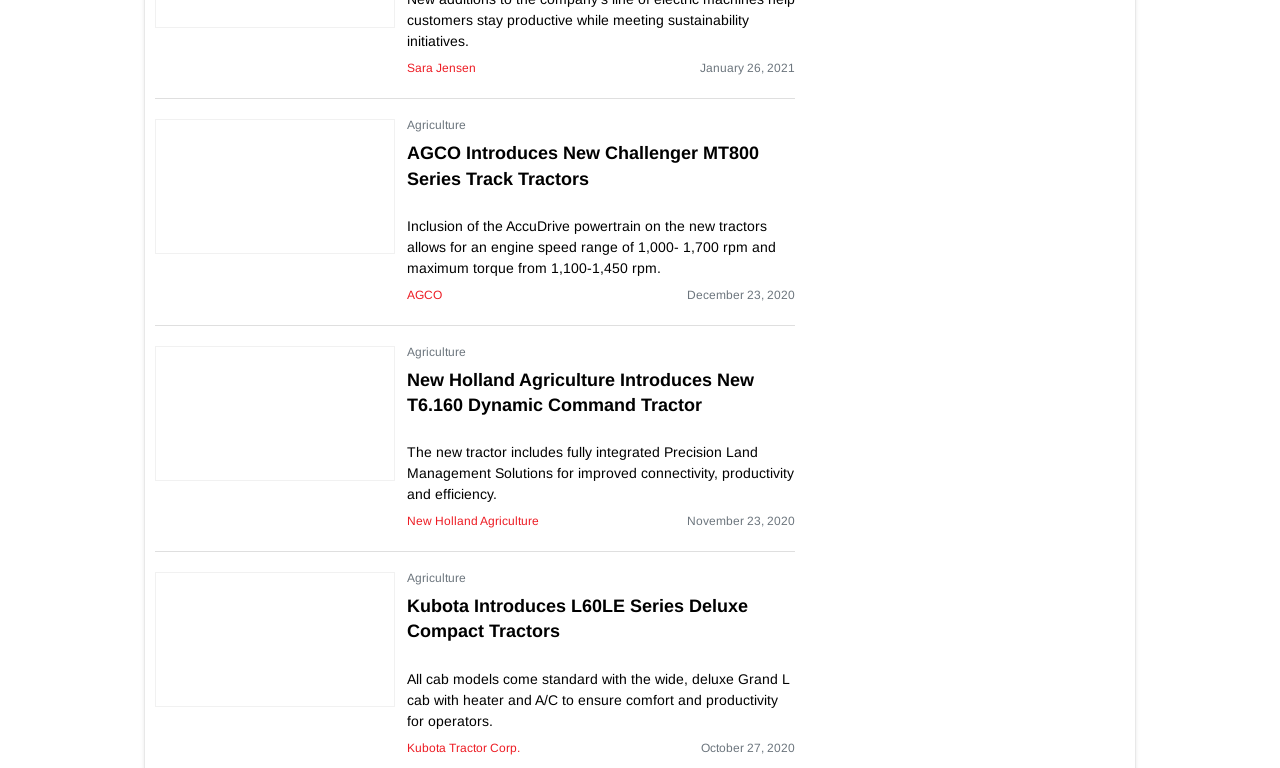Provide a one-word or short-phrase response to the question:
What is the date of the first article?

January 26, 2021